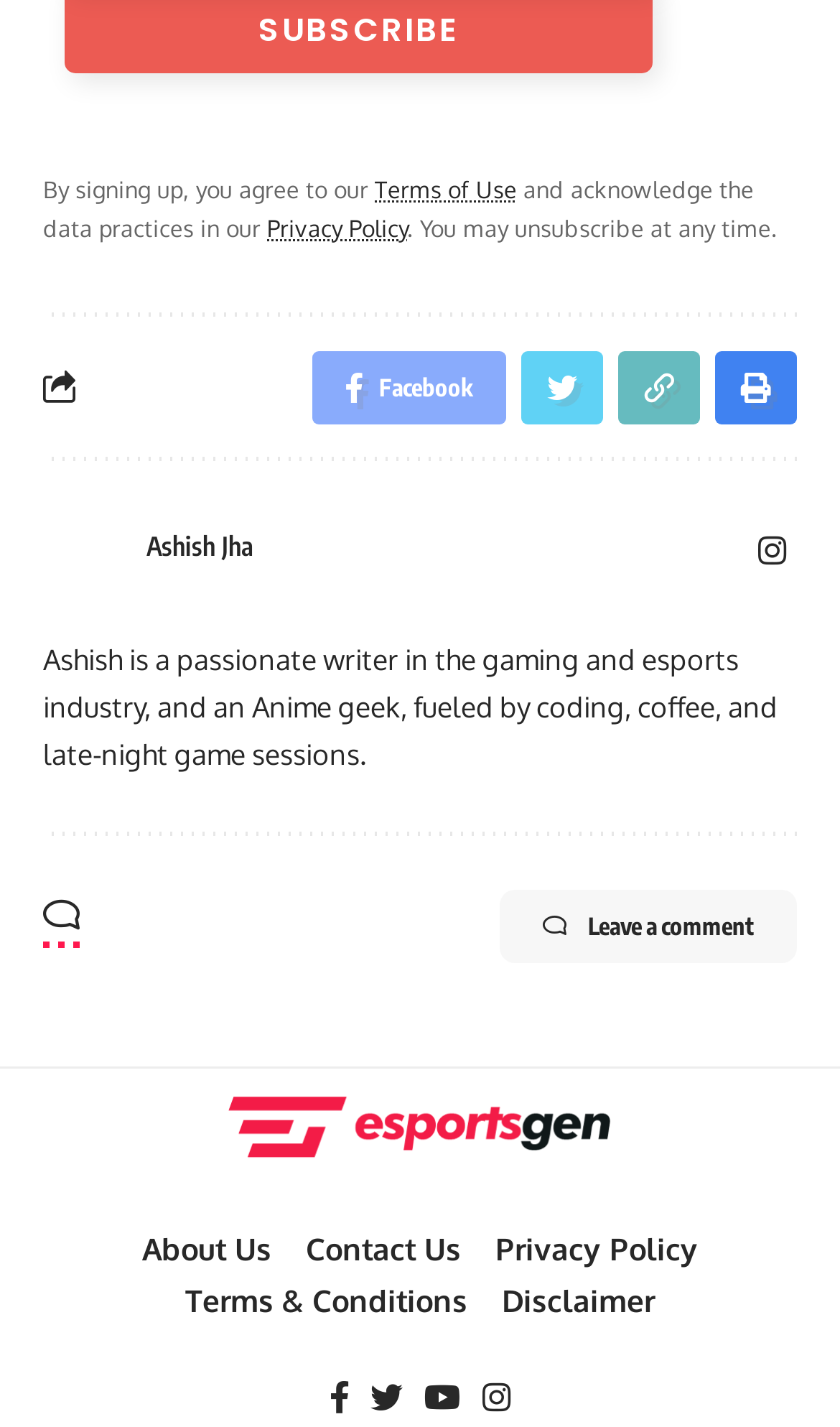What is the profession of the author?
Based on the screenshot, provide your answer in one word or phrase.

writer